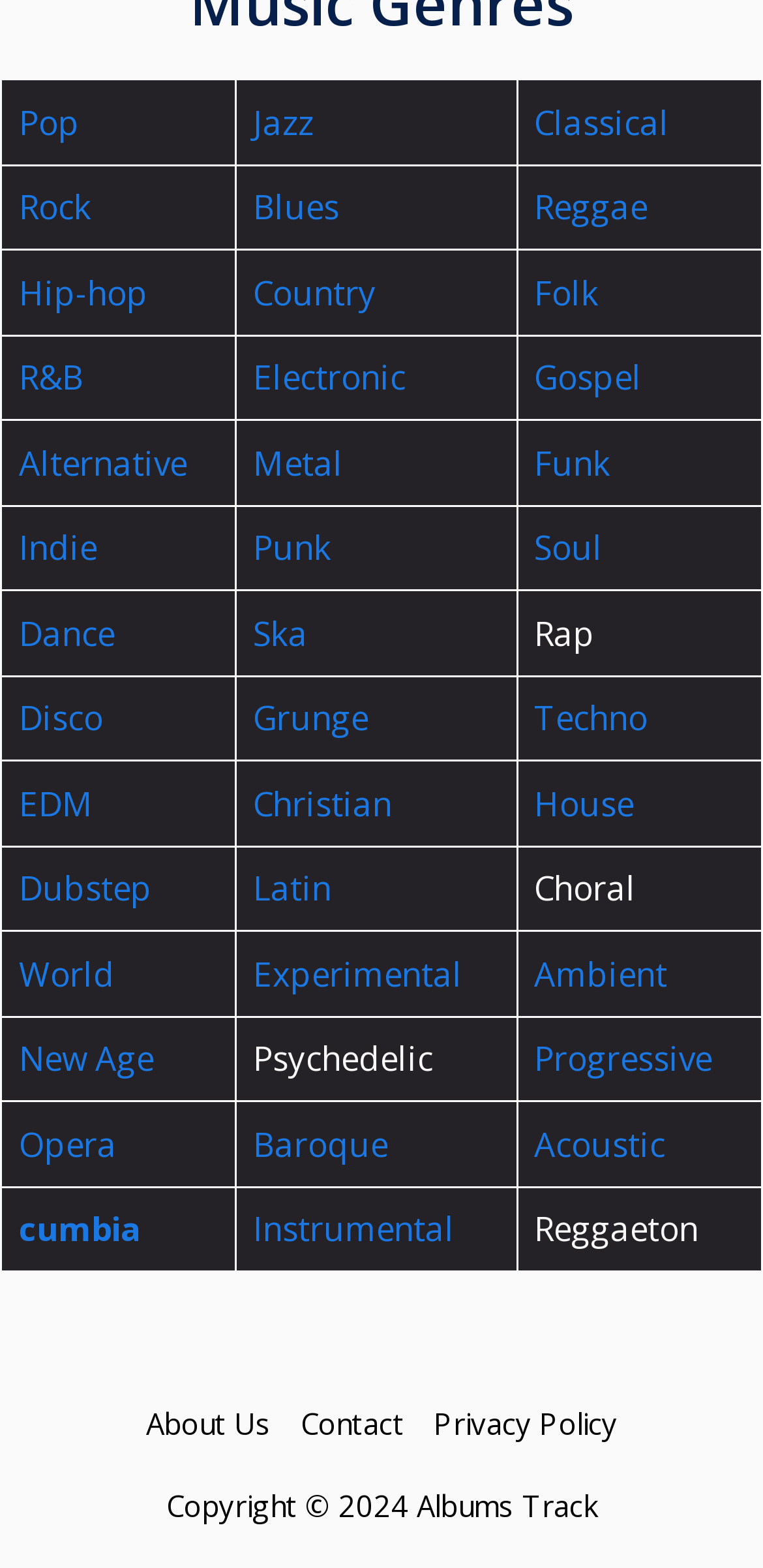Carefully examine the image and provide an in-depth answer to the question: How many music genres are listed?

There are 24 music genres listed in the table, each represented by a link in a gridcell. I counted the number of gridcells with links to arrive at this answer.